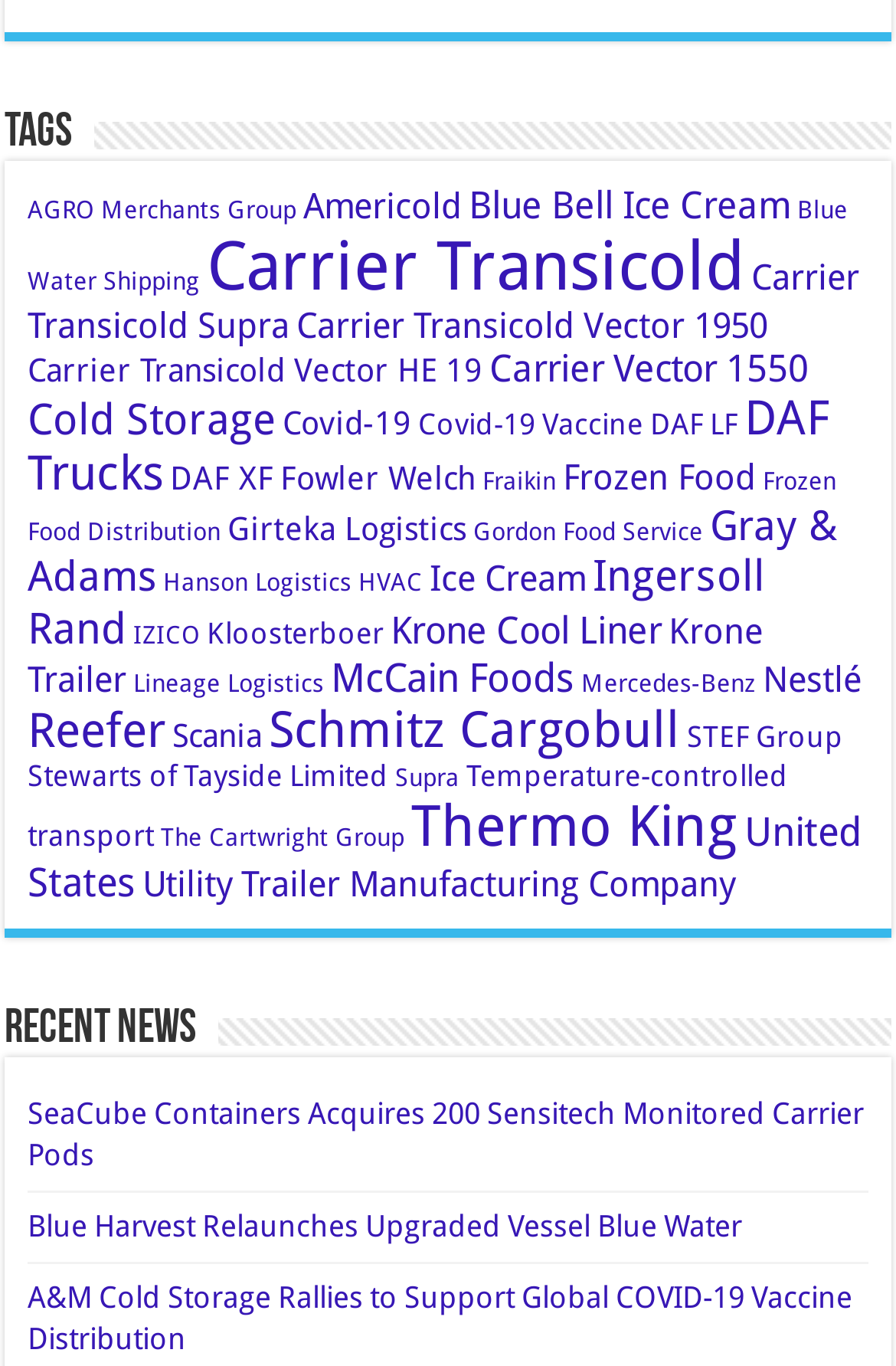What is the topic of the news article at the bottom of the webpage?
Please answer the question with as much detail as possible using the screenshot.

The last link element under the 'Recent News' heading has the text 'A&M Cold Storage Rallies to Support Global COVID-19 Vaccine Distribution', which suggests that the topic of the news article is related to COVID-19 vaccine distribution.